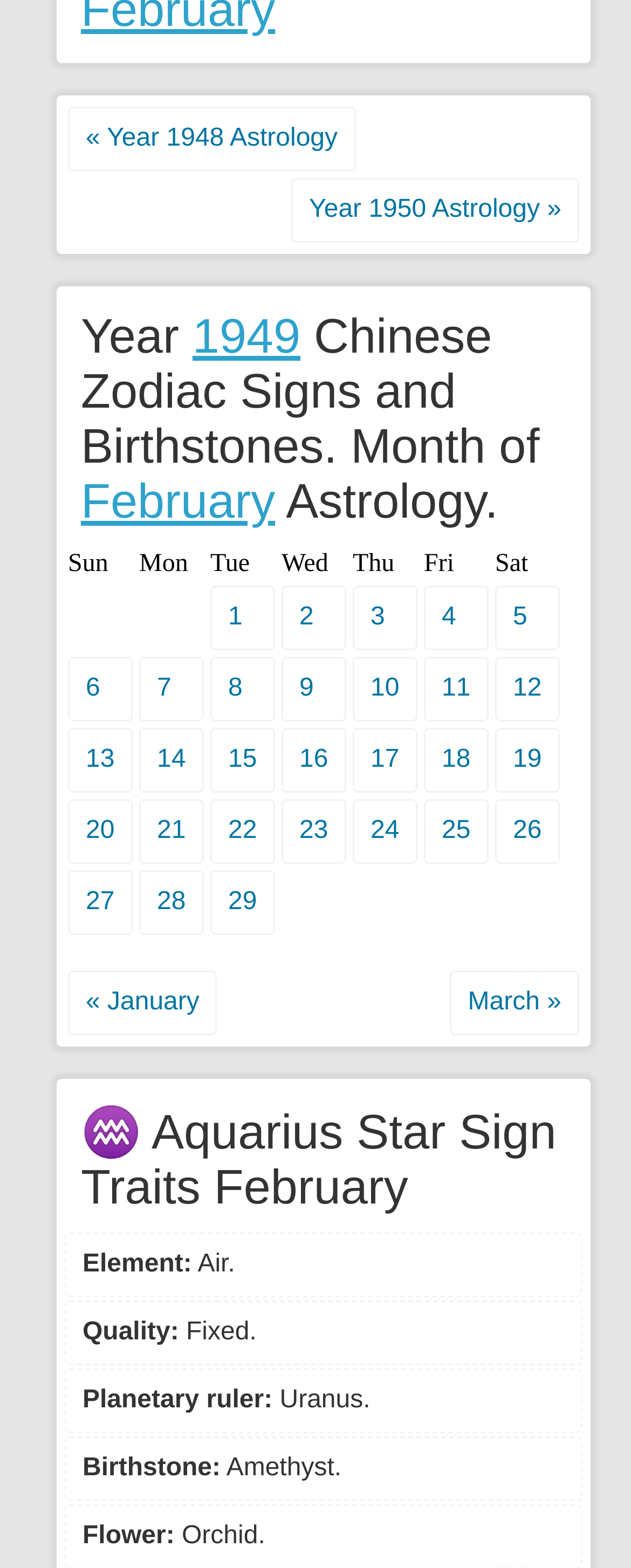Extract the bounding box coordinates for the HTML element that matches this description: "« January". The coordinates should be four float numbers between 0 and 1, i.e., [left, top, right, bottom].

[0.108, 0.619, 0.344, 0.66]